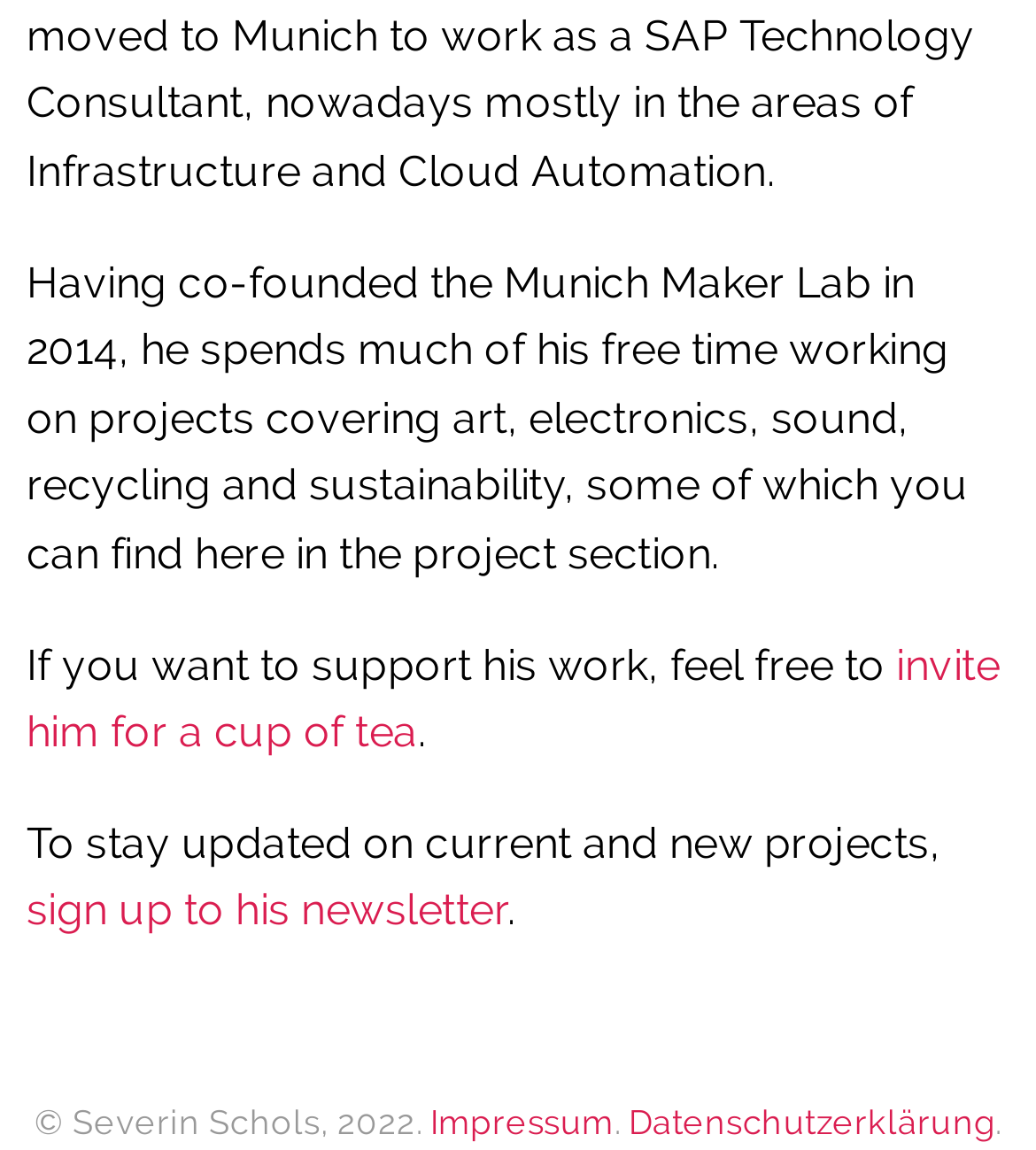Determine the bounding box of the UI element mentioned here: "sign up to his newsletter". The coordinates must be in the format [left, top, right, bottom] with values ranging from 0 to 1.

[0.026, 0.77, 0.49, 0.814]